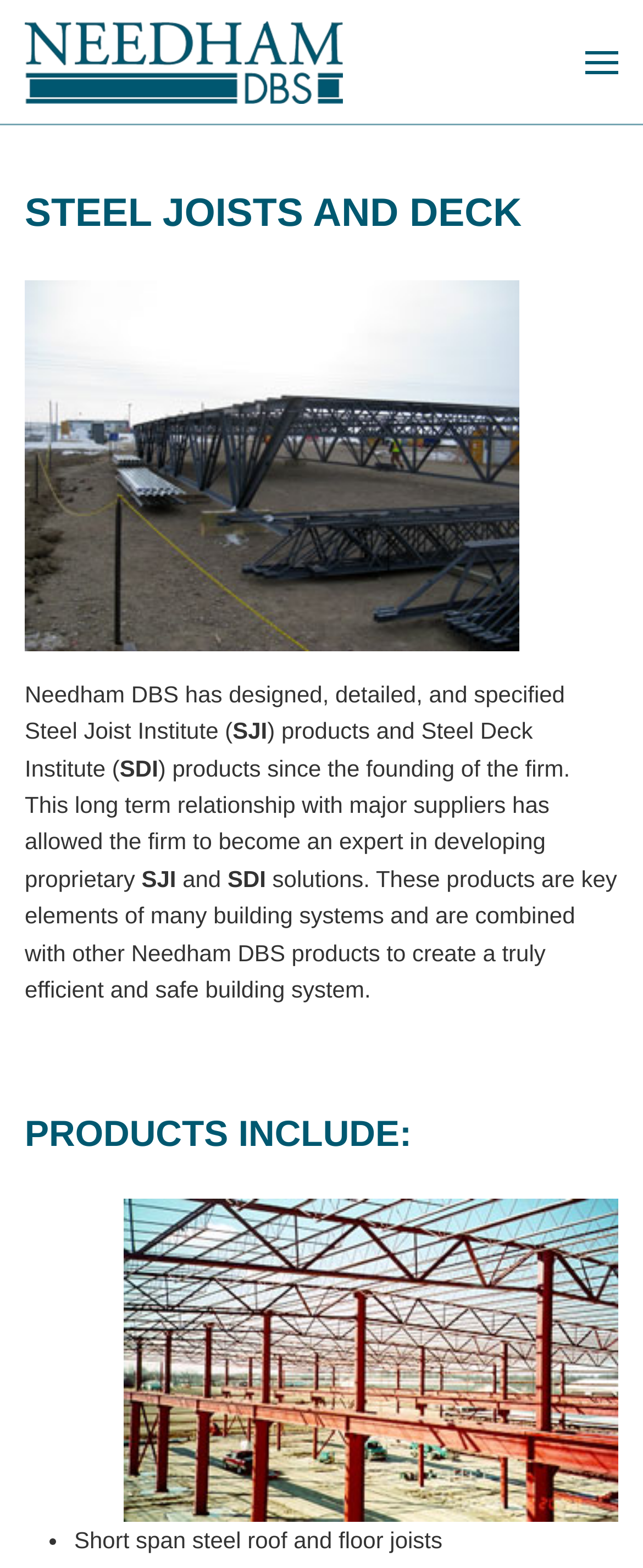Respond with a single word or phrase:
What type of products does Needham DBS provide?

Steel Joists and Deck products